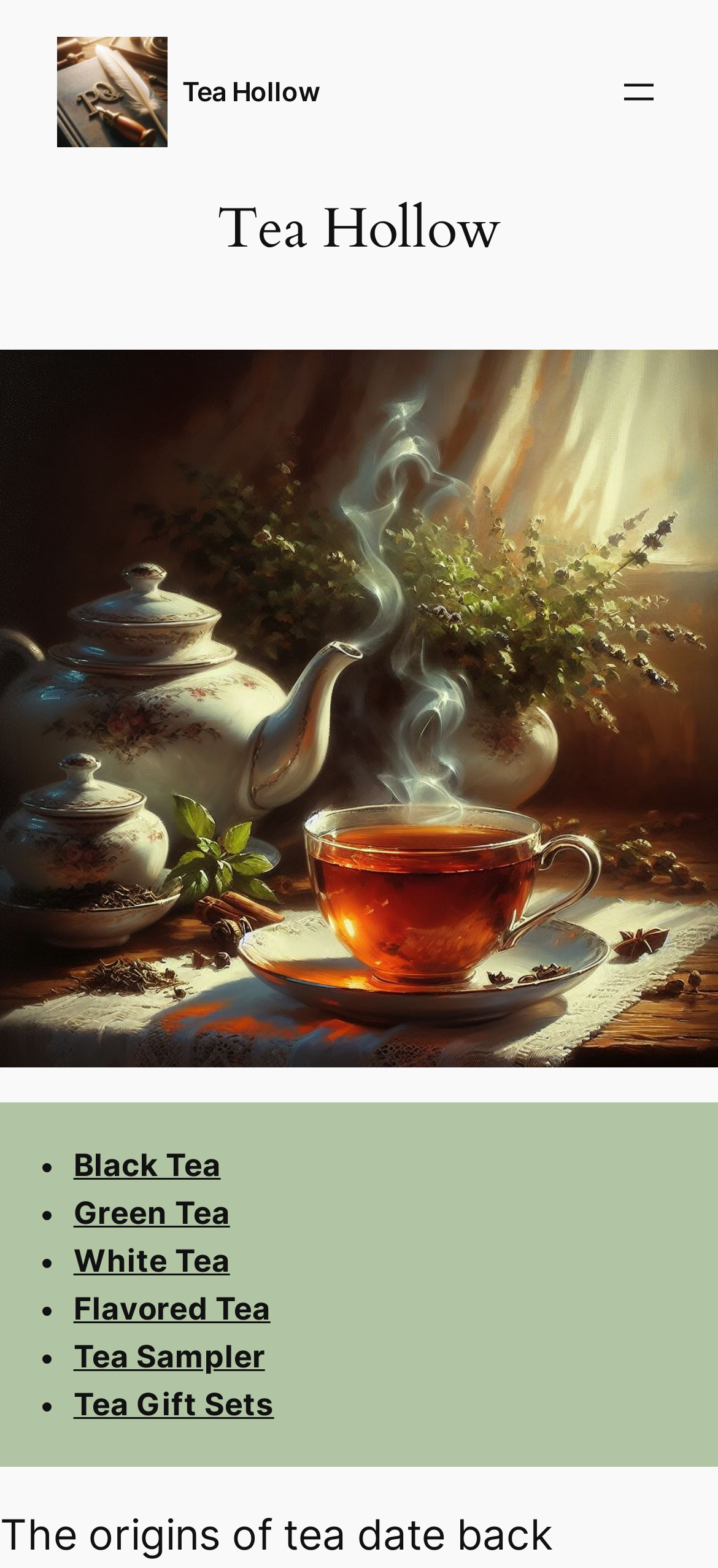Create a detailed summary of the webpage's content and design.

The webpage is about Tea Hollow, a platform that offers tea from around the world. At the top left, there is a logo of Tea Hollow, which is an image with a link to the website's homepage. Next to the logo, there is a navigation menu with an "Open menu" button that, when clicked, opens a dialog box.

Below the logo, there is a large heading that reads "Tea Hollow". Underneath the heading, there is a prominent figure that spans the entire width of the page, taking up about half of the page's height.

On the left side of the page, there is a list of tea categories, each marked with a bullet point. The categories include Black Tea, Green Tea, White Tea, Flavored Tea, Tea Sampler, and Tea Gift Sets. Each category is a link that, when clicked, takes the user to a relevant page.

The navigation menu is located at the top right corner of the page, making it easily accessible. Overall, the webpage has a clean and organized layout, making it easy for users to navigate and find the type of tea they are looking for.